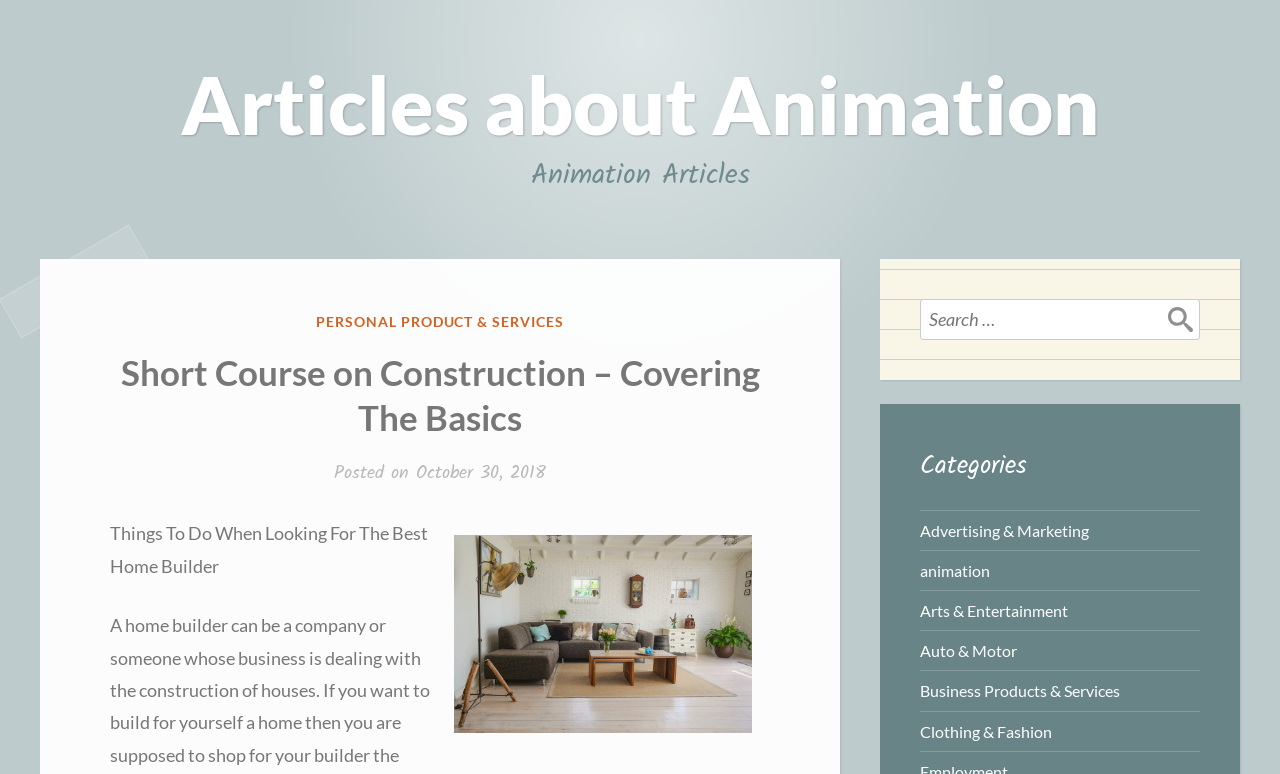What is the purpose of the search box?
Please ensure your answer to the question is detailed and covers all necessary aspects.

I found the search box element, which is located on the right side of the page. The search box has a label 'Search for:', which suggests that it is used to search for articles on the website.